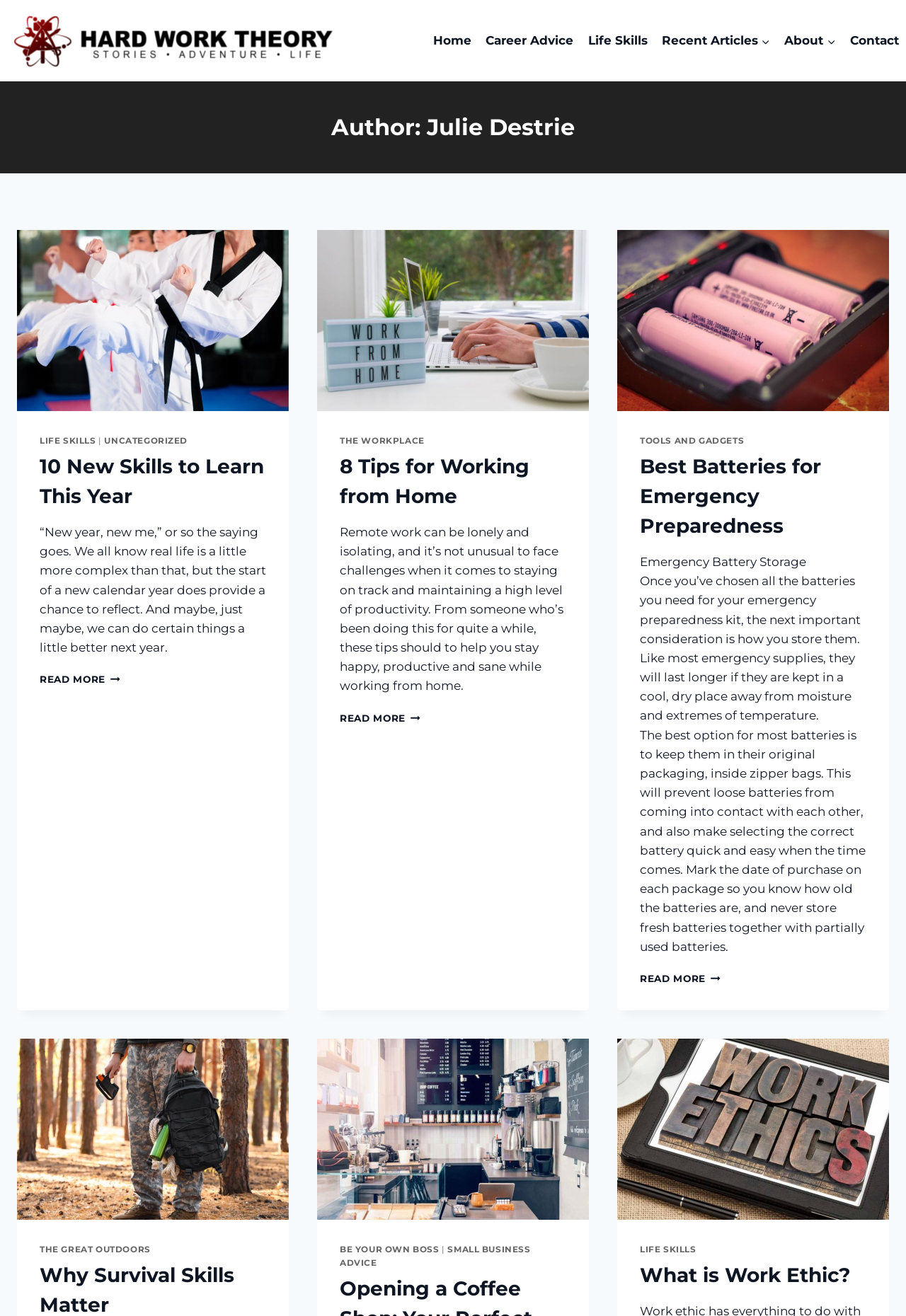Summarize the contents and layout of the webpage in detail.

The webpage is a blog or article-based website with a clean and organized layout. At the top, there is a navigation bar with links to "Home", "Career Advice", "Life Skills", "Recent Articles", "About", and "Contact". Below the navigation bar, there is a heading that reads "Author: Julie Destrie".

The main content of the webpage is divided into three columns, each containing multiple articles or blog posts. The articles are arranged in a grid-like structure, with each article having a heading, a brief summary, and a "Read More" link. The articles are categorized into different topics, such as "Life Skills", "The Workplace", "Tools and Gadgets", and "The Great Outdoors", which are indicated by links above each article.

The first article in the left column is titled "10 New Skills to Learn This Year" and has a brief summary that discusses the idea of self-improvement at the start of a new year. The second article in the left column is titled "8 Tips for Working from Home" and provides tips for staying productive and happy while working remotely.

The middle column contains articles titled "Best Batteries for Emergency Preparedness" and "Opening a Coffee Shop: Your Perfect Blend". The "Best Batteries" article discusses the importance of storing batteries properly for emergency preparedness, while the "Opening a Coffee Shop" article appears to be a guide for entrepreneurs.

The right column contains articles titled "Why Survival Skills Matter" and "What is Work Ethic?". The "Why Survival Skills Matter" article has a brief summary that discusses the importance of survival skills, while the "What is Work Ethic?" article appears to be a discussion on the concept of work ethic.

At the bottom of the webpage, there is a "Scroll to top" button. Throughout the webpage, there are images accompanying each article, which are likely thumbnails or illustrations related to the article's topic.